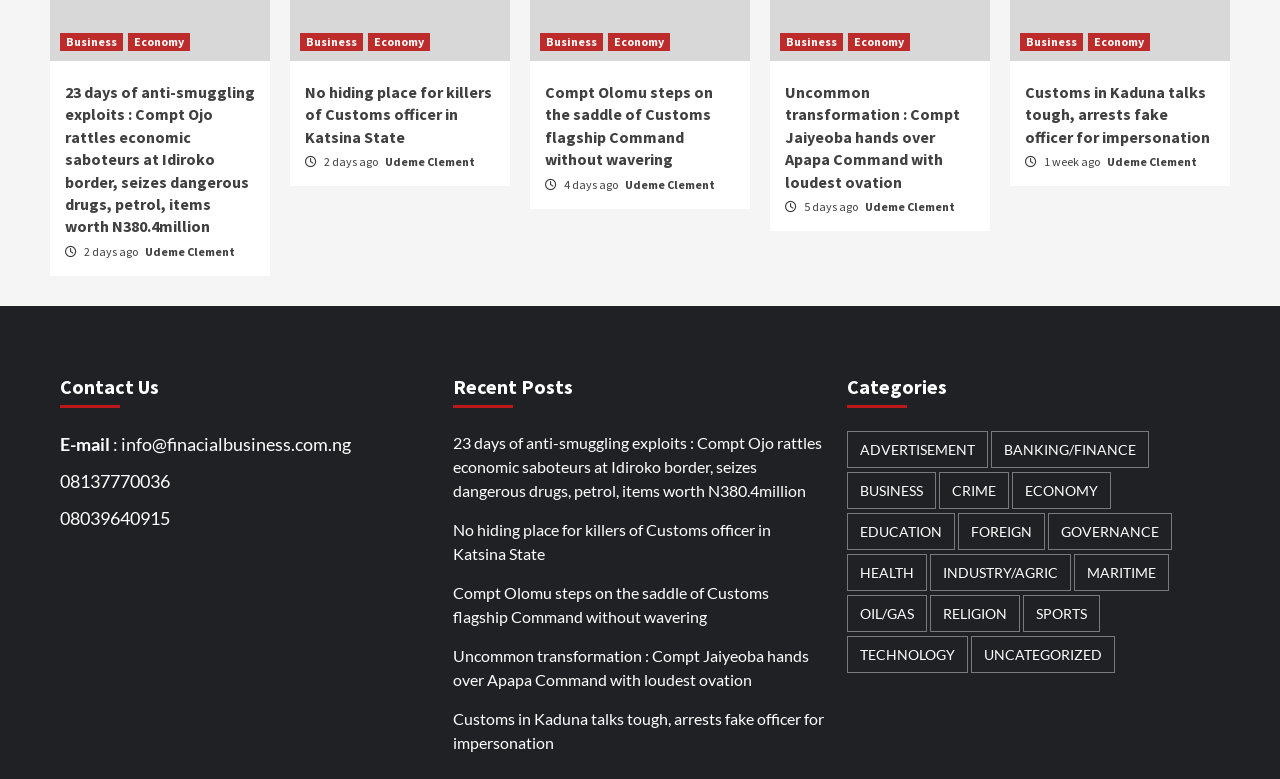Please locate the bounding box coordinates for the element that should be clicked to achieve the following instruction: "View recent posts". Ensure the coordinates are given as four float numbers between 0 and 1, i.e., [left, top, right, bottom].

[0.354, 0.47, 0.646, 0.54]